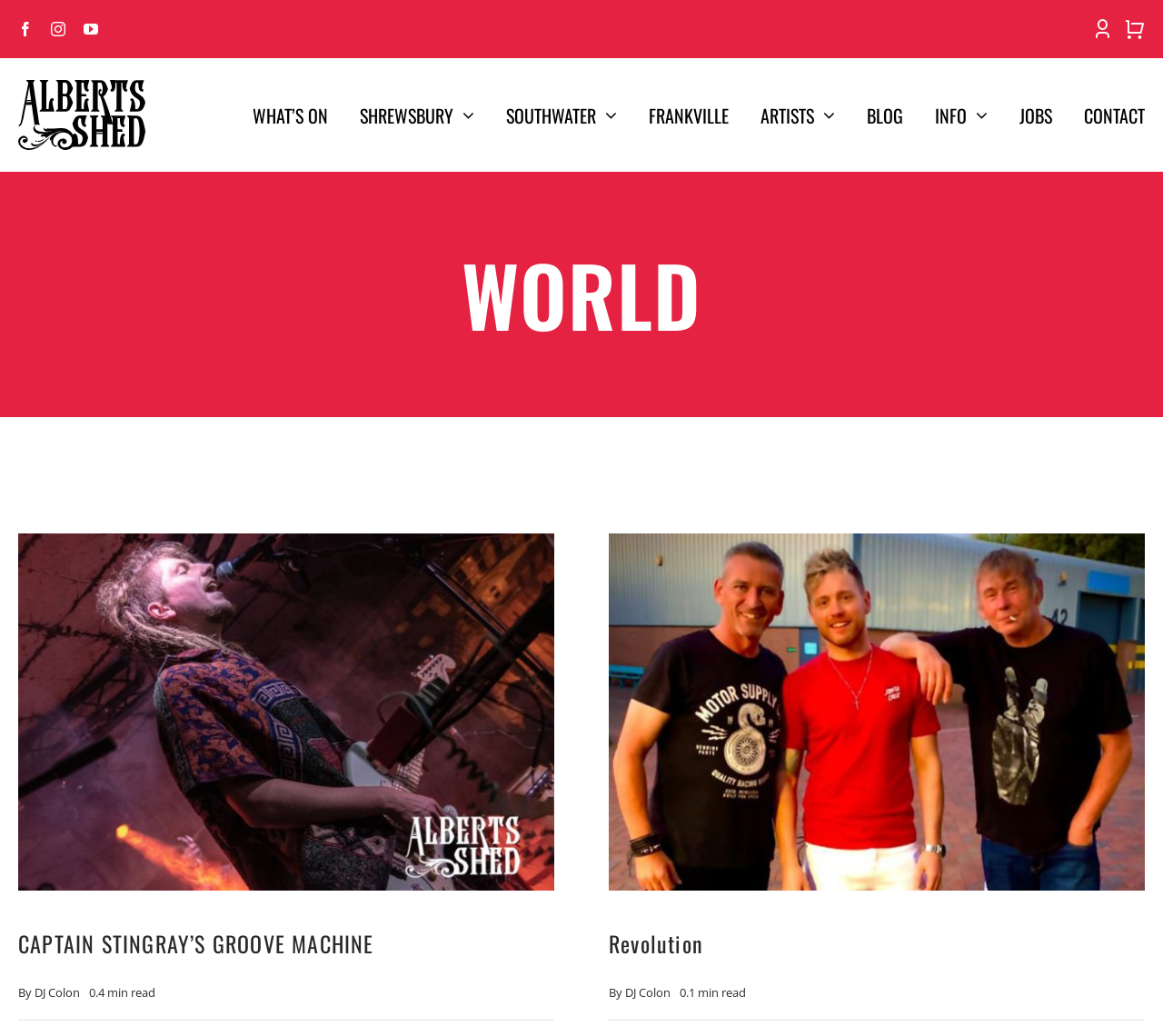Determine the bounding box coordinates for the HTML element described here: "WooCommerce My Account".

[0.939, 0.0, 0.957, 0.056]